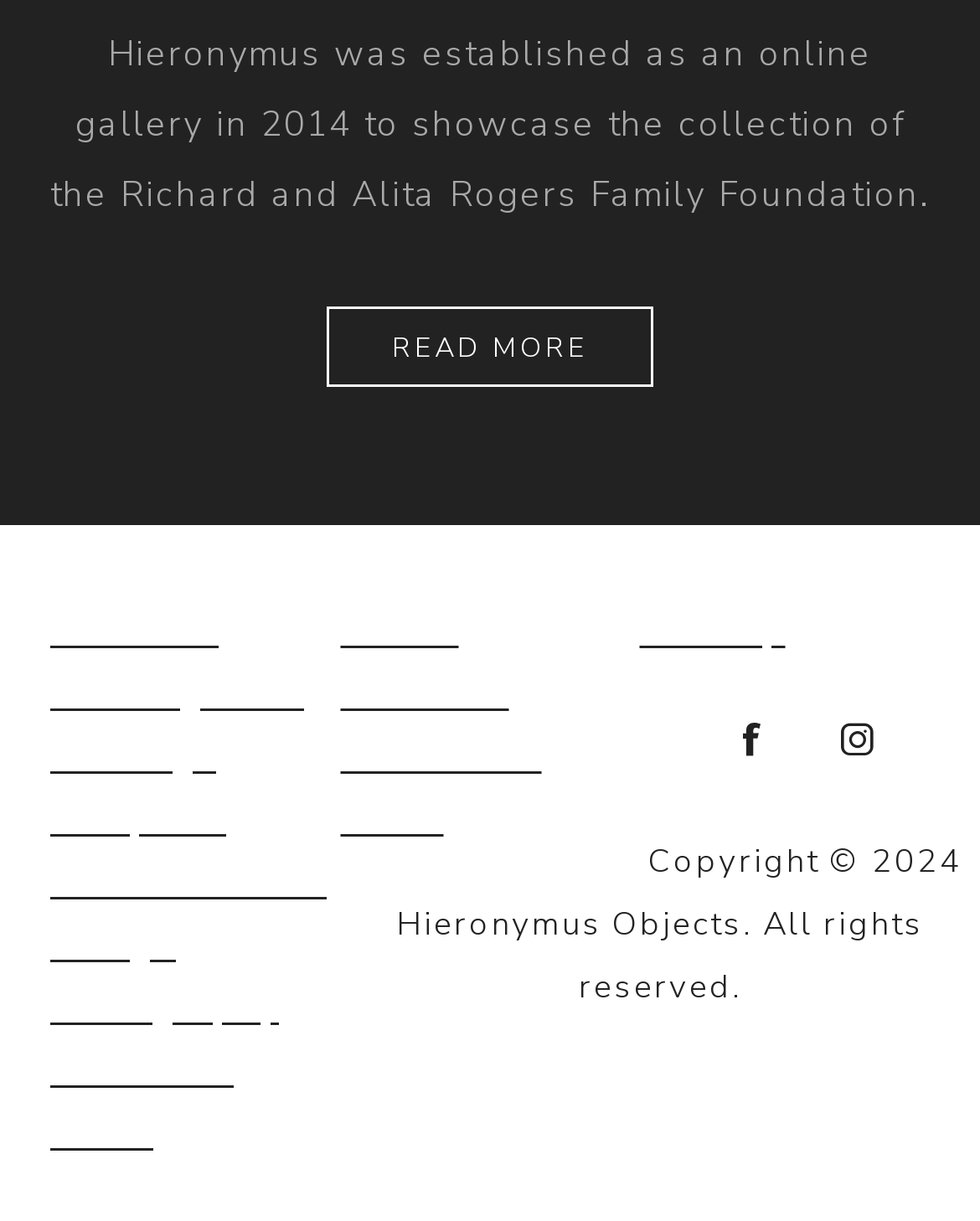Using the provided element description: "Contact Us", determine the bounding box coordinates of the corresponding UI element in the screenshot.

[0.347, 0.601, 0.553, 0.64]